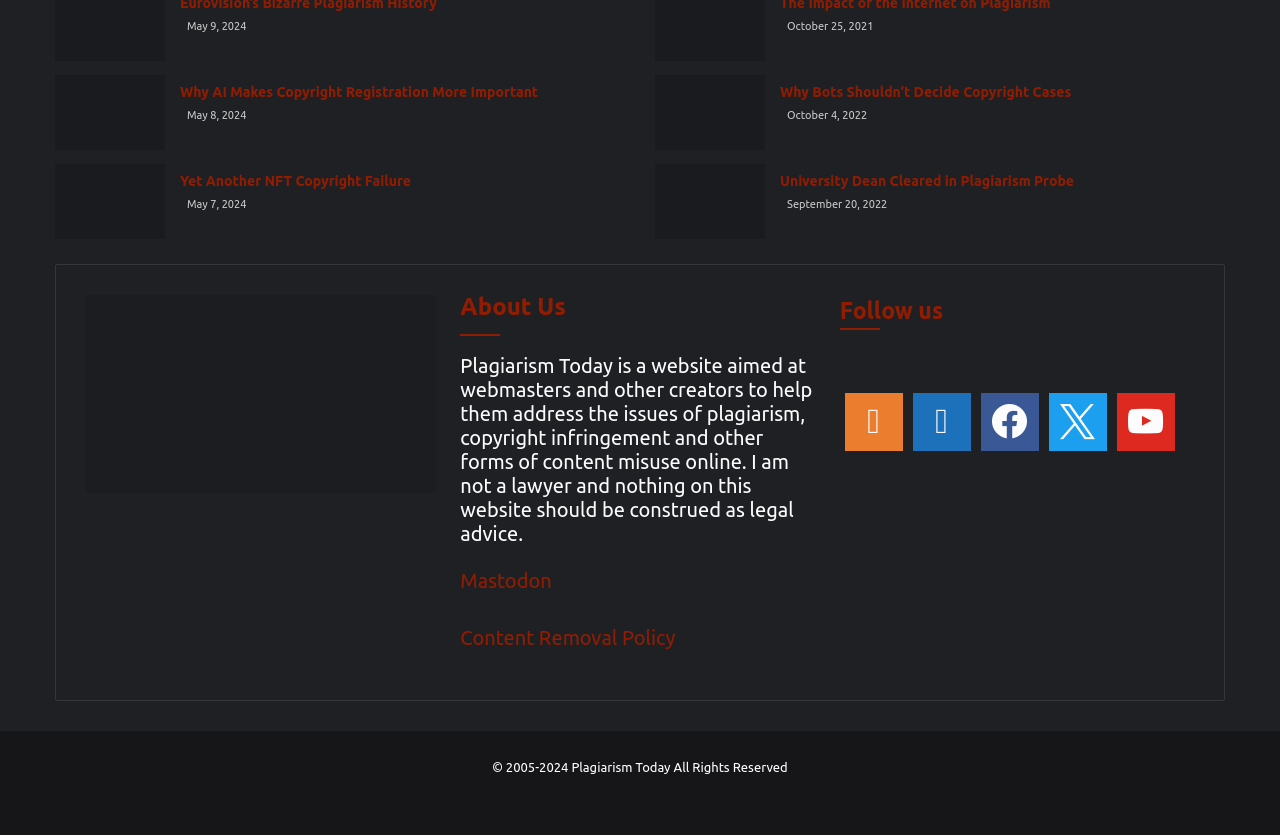Specify the bounding box coordinates of the region I need to click to perform the following instruction: "Click on the link 'Why AI Makes Copyright Registration More Important'". The coordinates must be four float numbers in the range of 0 to 1, i.e., [left, top, right, bottom].

[0.043, 0.09, 0.129, 0.18]